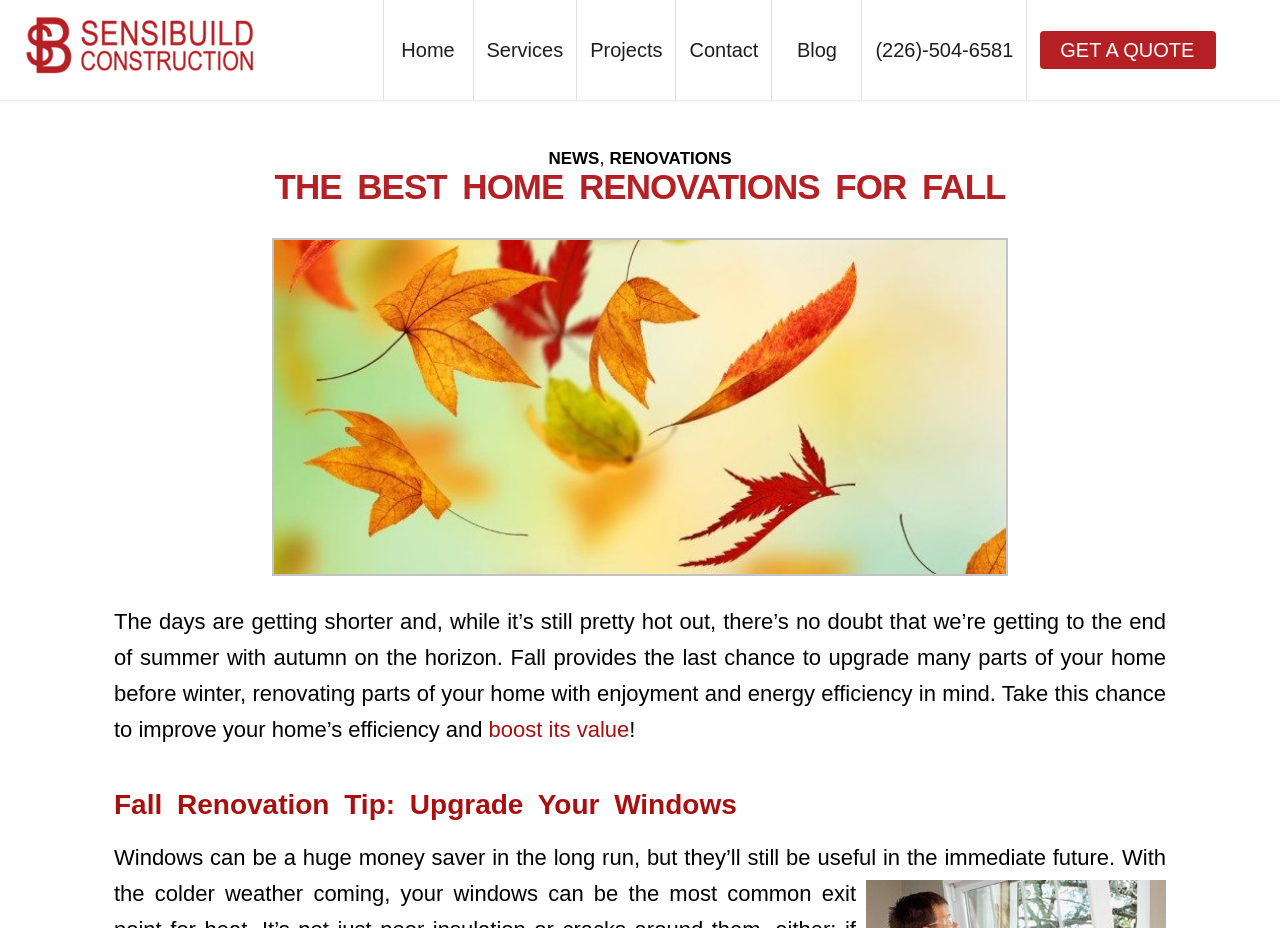Identify the bounding box coordinates for the element that needs to be clicked to fulfill this instruction: "Click on the 'Contact' menu item". Provide the coordinates in the format of four float numbers between 0 and 1: [left, top, right, bottom].

[0.528, 0.0, 0.603, 0.108]